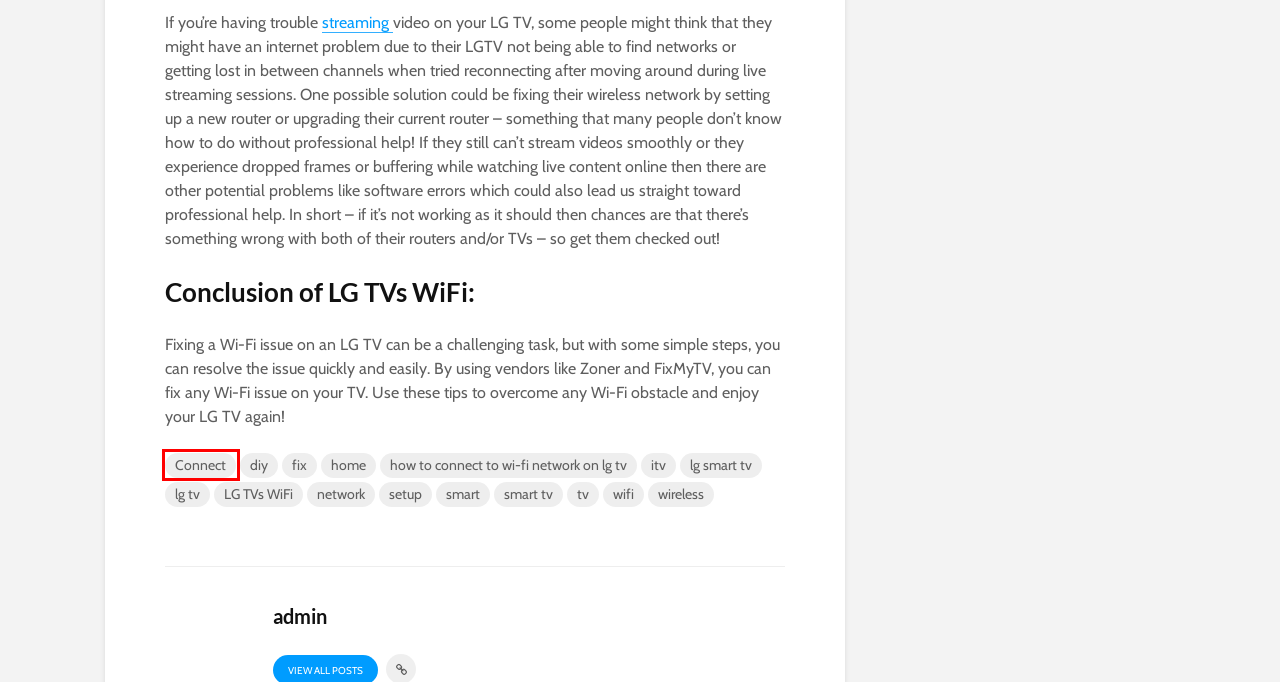You are given a webpage screenshot where a red bounding box highlights an element. Determine the most fitting webpage description for the new page that loads after clicking the element within the red bounding box. Here are the candidates:
A. wireless Archives - Business Technology
B. Spectrum Internet :A Comprehensive Guide to Online Privacy
C. lg tv Archives - Business Technology
D. setup Archives - Business Technology
E. fix Archives - Business Technology
F. Connect Archives - Business Technology
G. network Archives - Business Technology
H. wifi Archives - Business Technology

F